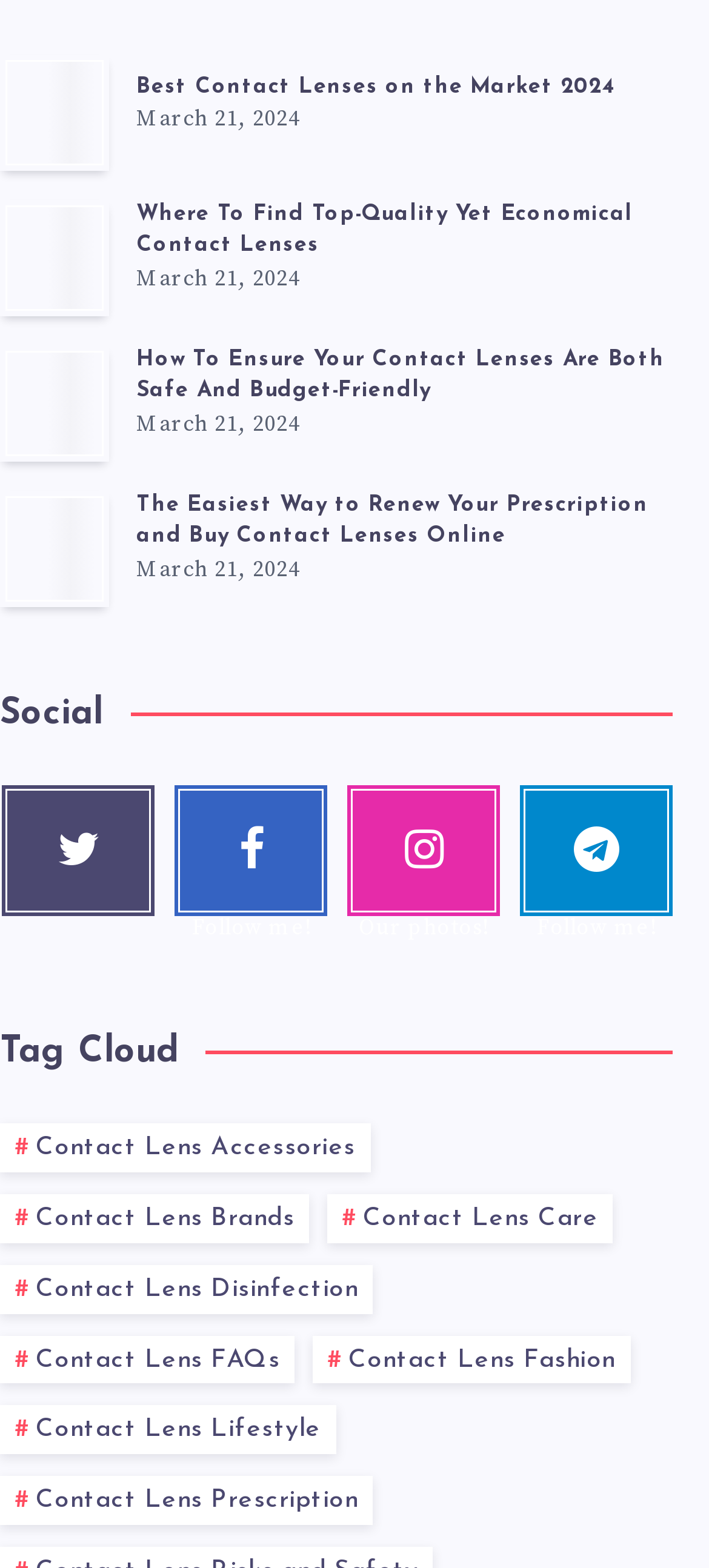Identify the bounding box coordinates of the section to be clicked to complete the task described by the following instruction: "Explore the tag cloud for contact lens accessories". The coordinates should be four float numbers between 0 and 1, formatted as [left, top, right, bottom].

[0.0, 0.717, 0.522, 0.748]